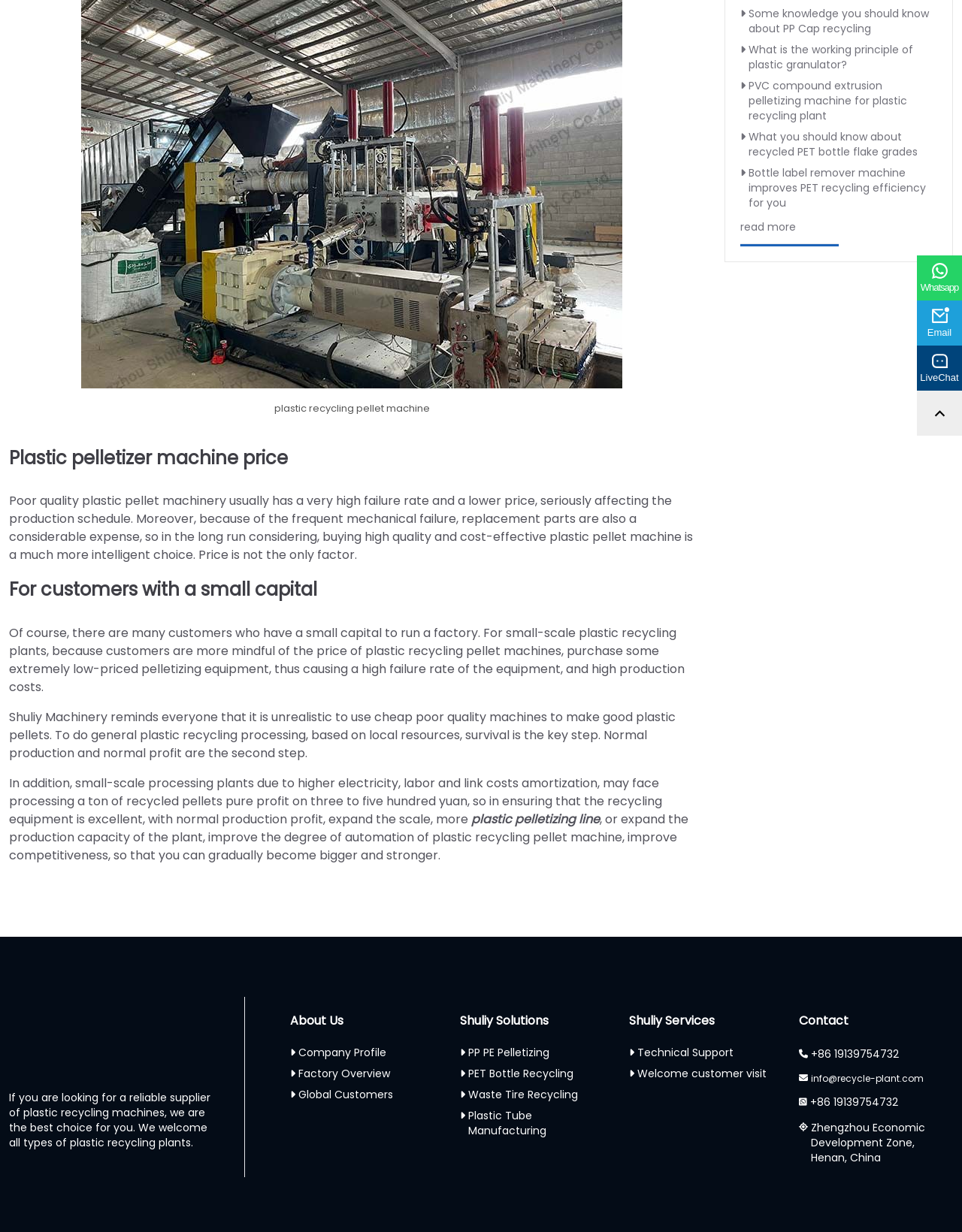Identify and provide the bounding box for the element described by: "parent_node: Search name="s"".

None